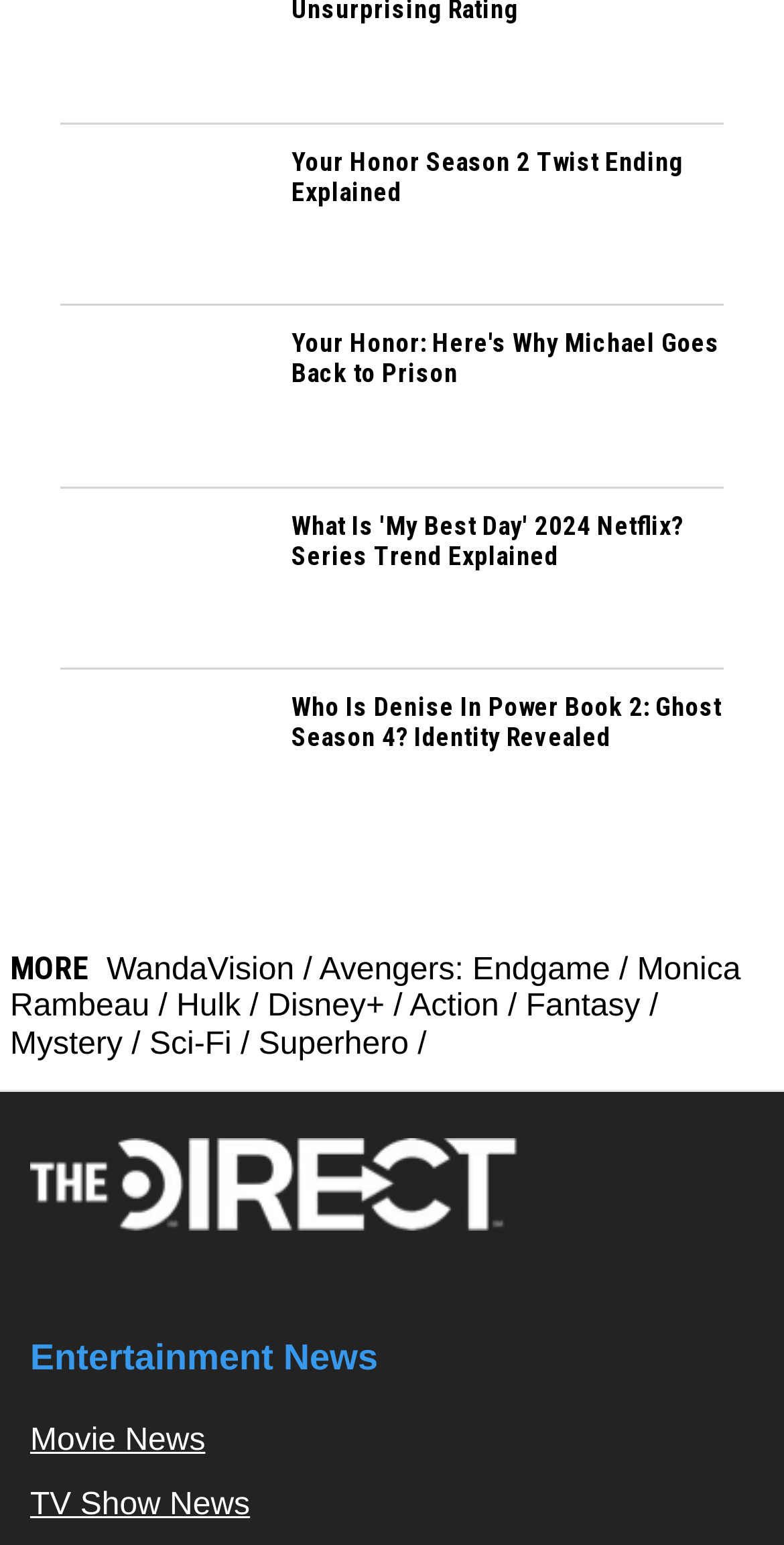What is the name of the website section that contains the link 'Movie News'?
Based on the image, provide your answer in one word or phrase.

The Direct